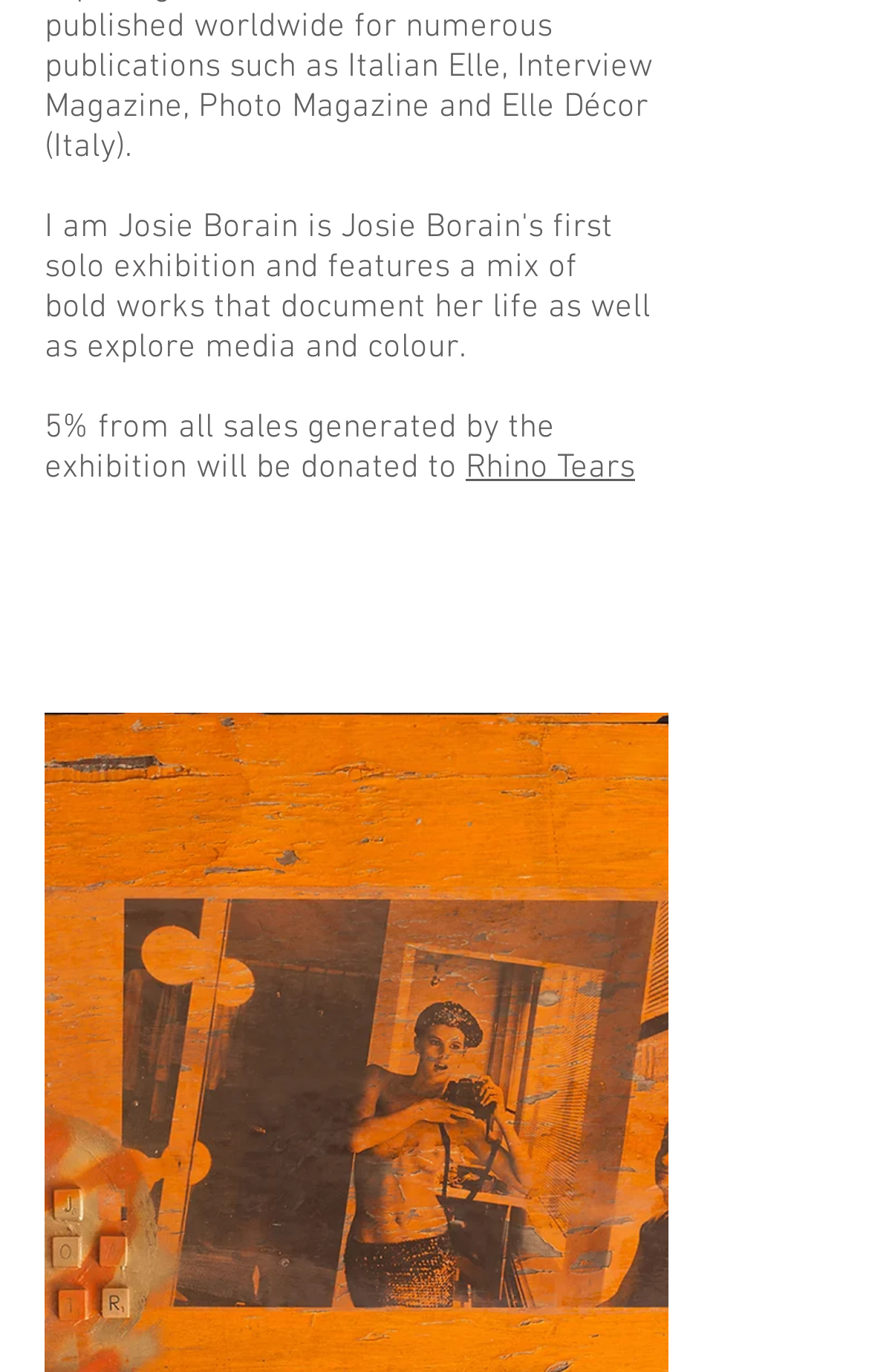Please find the bounding box for the UI element described by: "aria-label="Grey Facebook Icon"".

[0.303, 0.43, 0.392, 0.487]